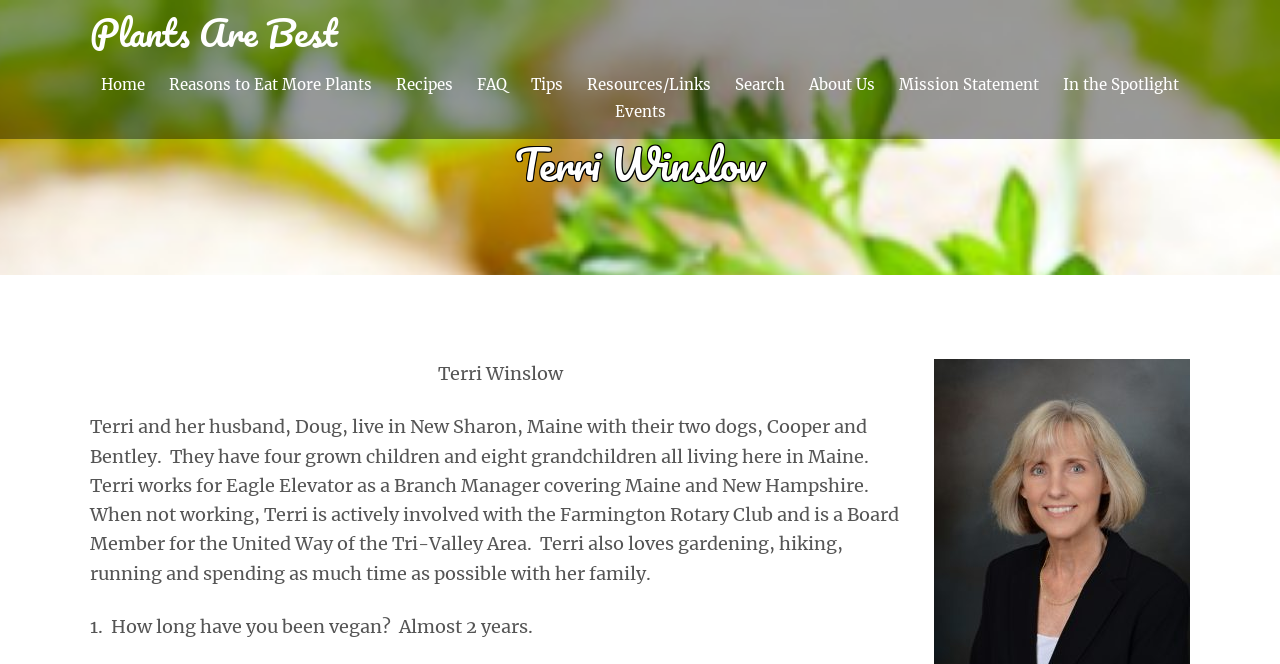Indicate the bounding box coordinates of the clickable region to achieve the following instruction: "search the website."

[0.574, 0.111, 0.613, 0.145]